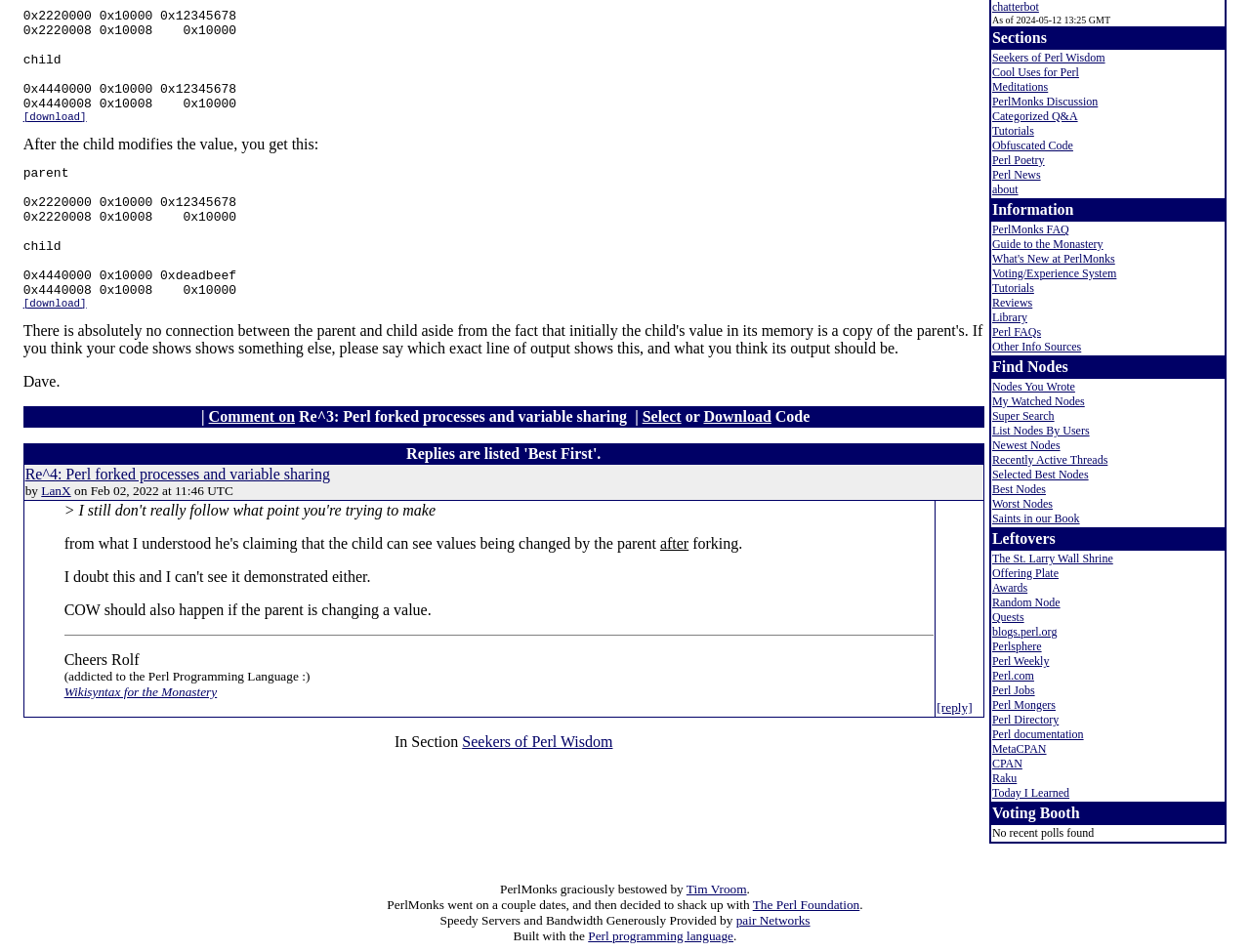Bounding box coordinates must be specified in the format (top-left x, top-left y, bottom-right x, bottom-right y). All values should be floating point numbers between 0 and 1. What are the bounding box coordinates of the UI element described as: Other Info Sources

[0.794, 0.357, 0.865, 0.371]